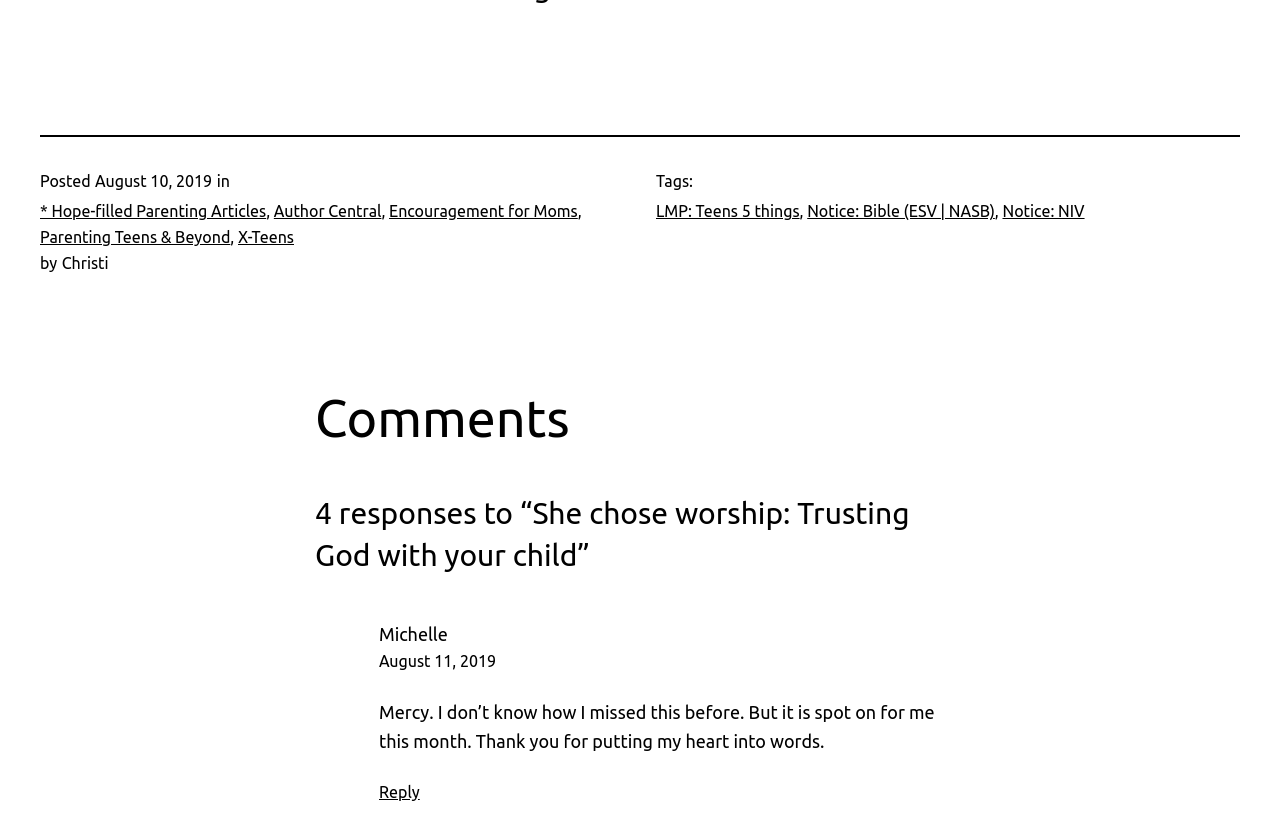Provide a brief response in the form of a single word or phrase:
What is the category of the article?

Hope-filled Parenting Articles